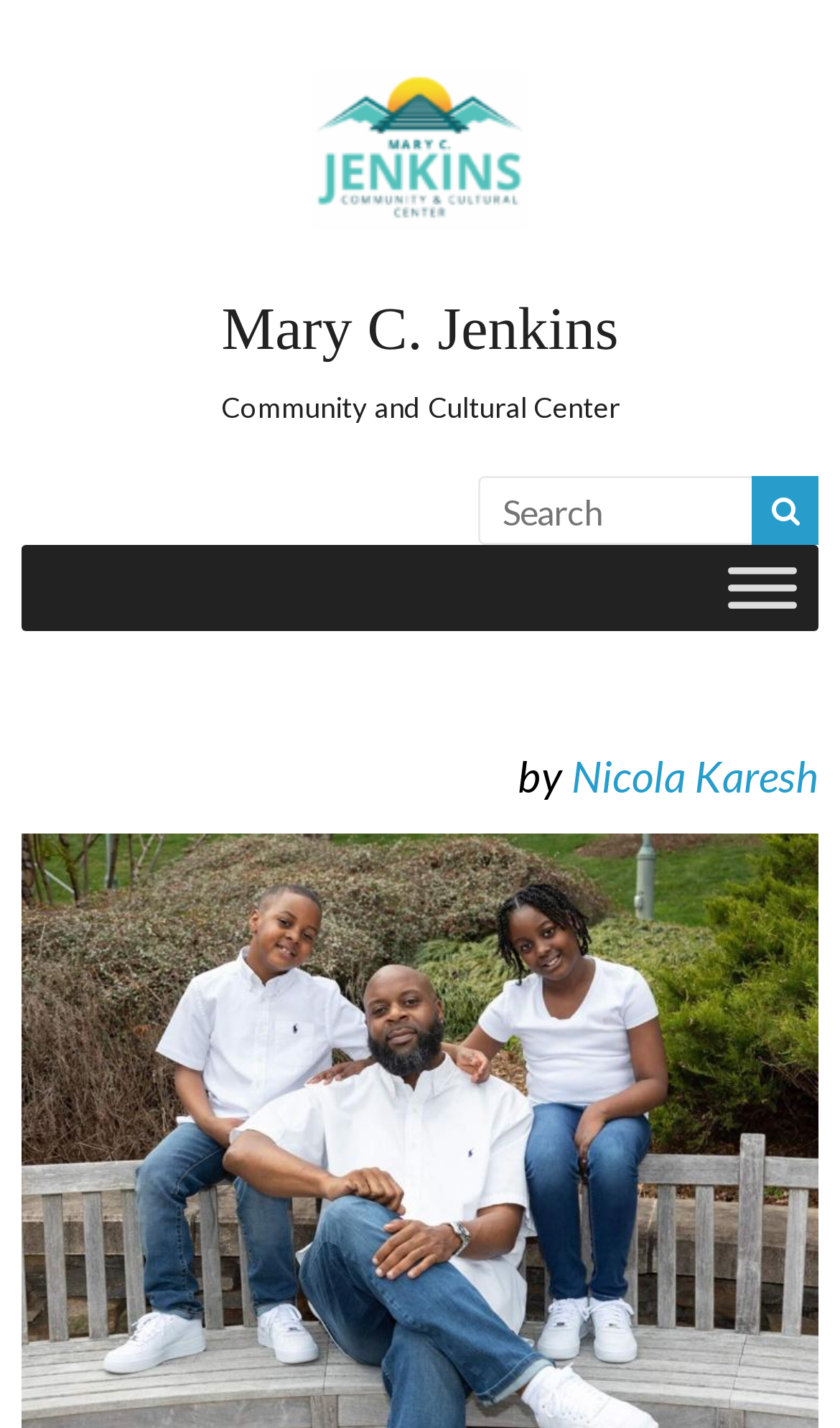What is the function of the button with the toggle icon?
Craft a detailed and extensive response to the question.

The button element has a label 'Toggle Menu' and is located in a section of the webpage that appears to be a menu, suggesting that the button is used to toggle the menu on and off.